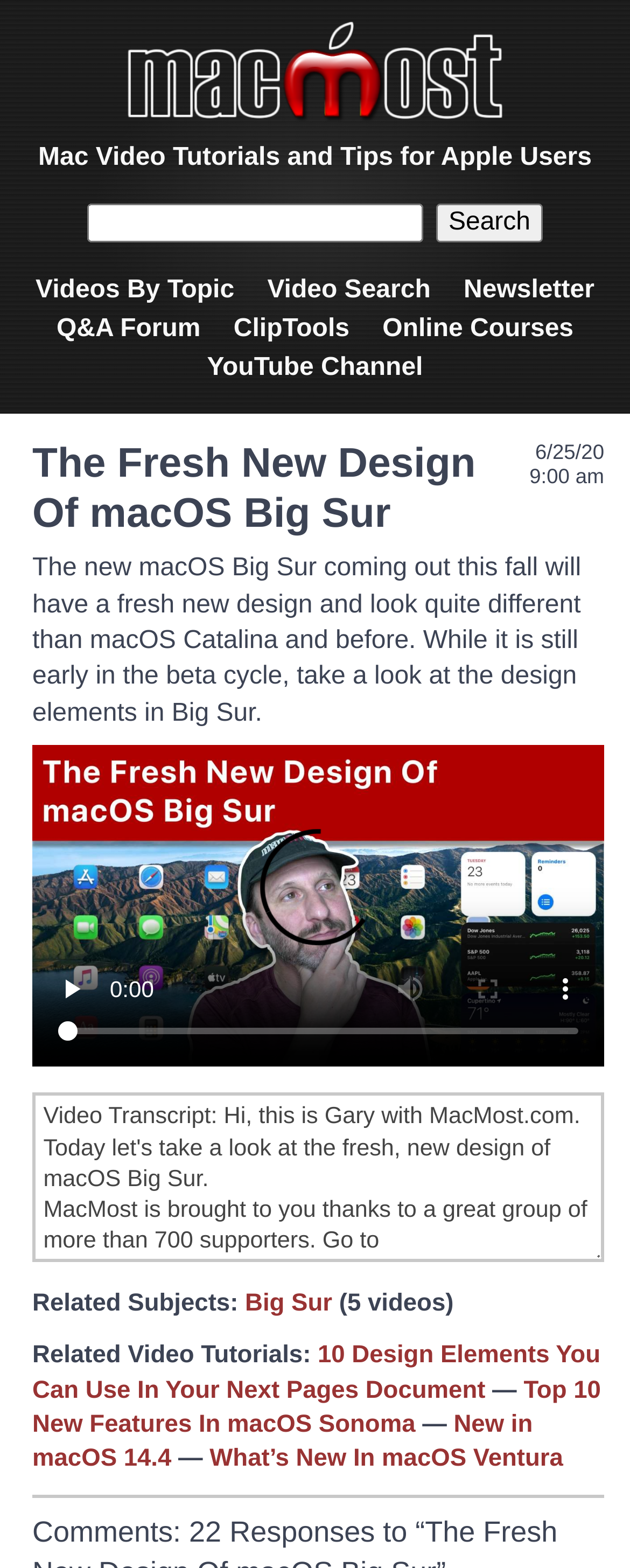Deliver a detailed narrative of the webpage's visual and textual elements.

The webpage is about the new design of macOS Big Sur, with a focus on its fresh and different look compared to previous versions. At the top, there is a logo of "MacMost" with a link to the website, accompanied by a tagline "Mac Video Tutorials and Tips for Apple Users". Below this, there is a search bar with a textbox and a "Search" button.

The main content of the page is divided into sections. The first section has a header with the title "The Fresh New Design Of macOS Big Sur" and a brief description of the new design. Below this, there is a video player with a play button, mute button, and other media controls. The video is about the design elements in Big Sur.

Under the video, there is a section with related subjects, including a link to "Big Sur" and a mention of 5 related videos. This is followed by a section with related video tutorials, including links to tutorials on design elements, new features in macOS, and what's new in macOS Ventura.

On the top navigation bar, there are links to "Videos By Topic", "Video Search", "Newsletter", "Q&A Forum", "ClipTools", "Online Courses", and "YouTube Channel".